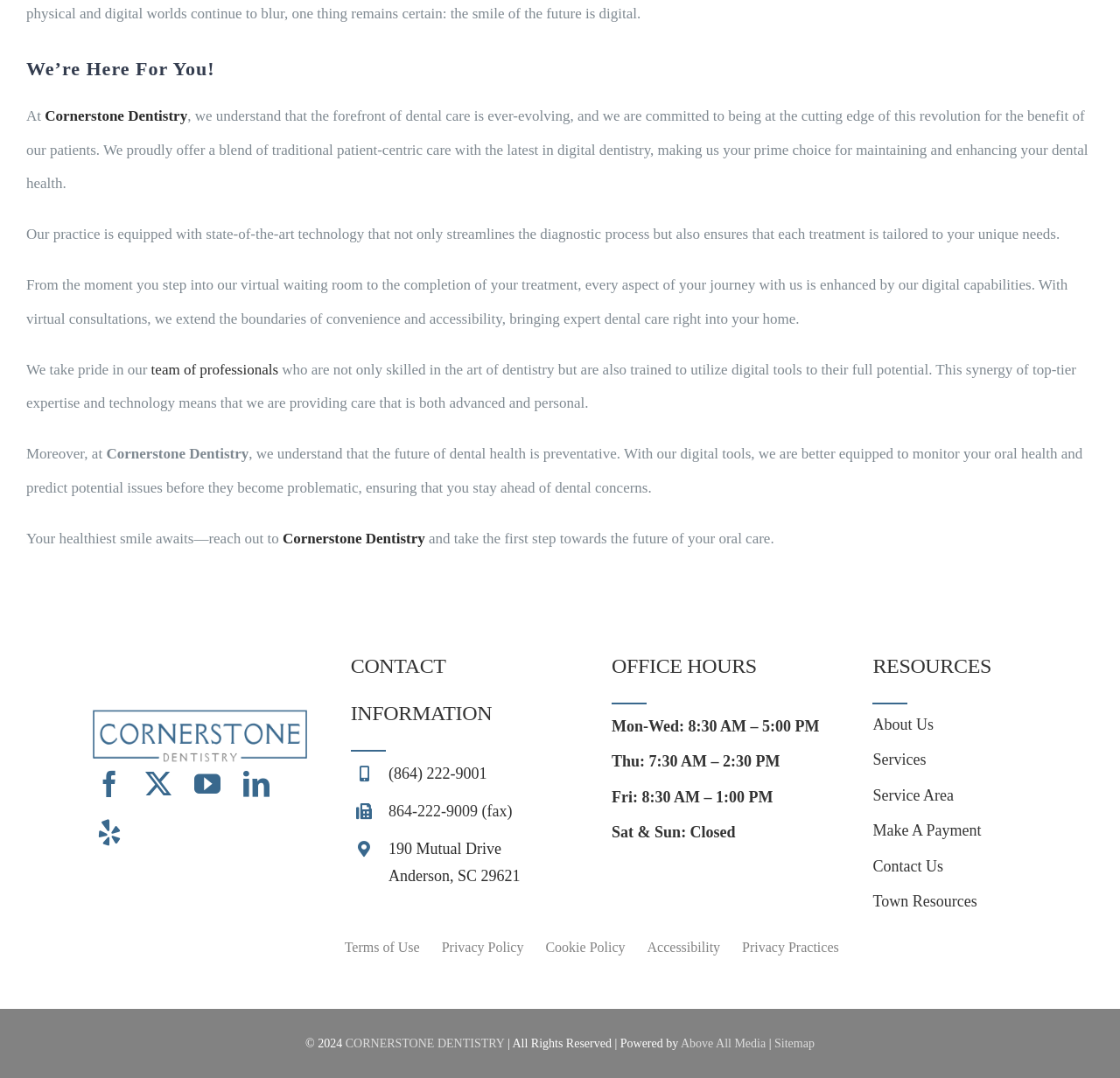Answer this question using a single word or a brief phrase:
What are the office hours of the dental practice on Thursdays?

7:30 AM – 2:30 PM